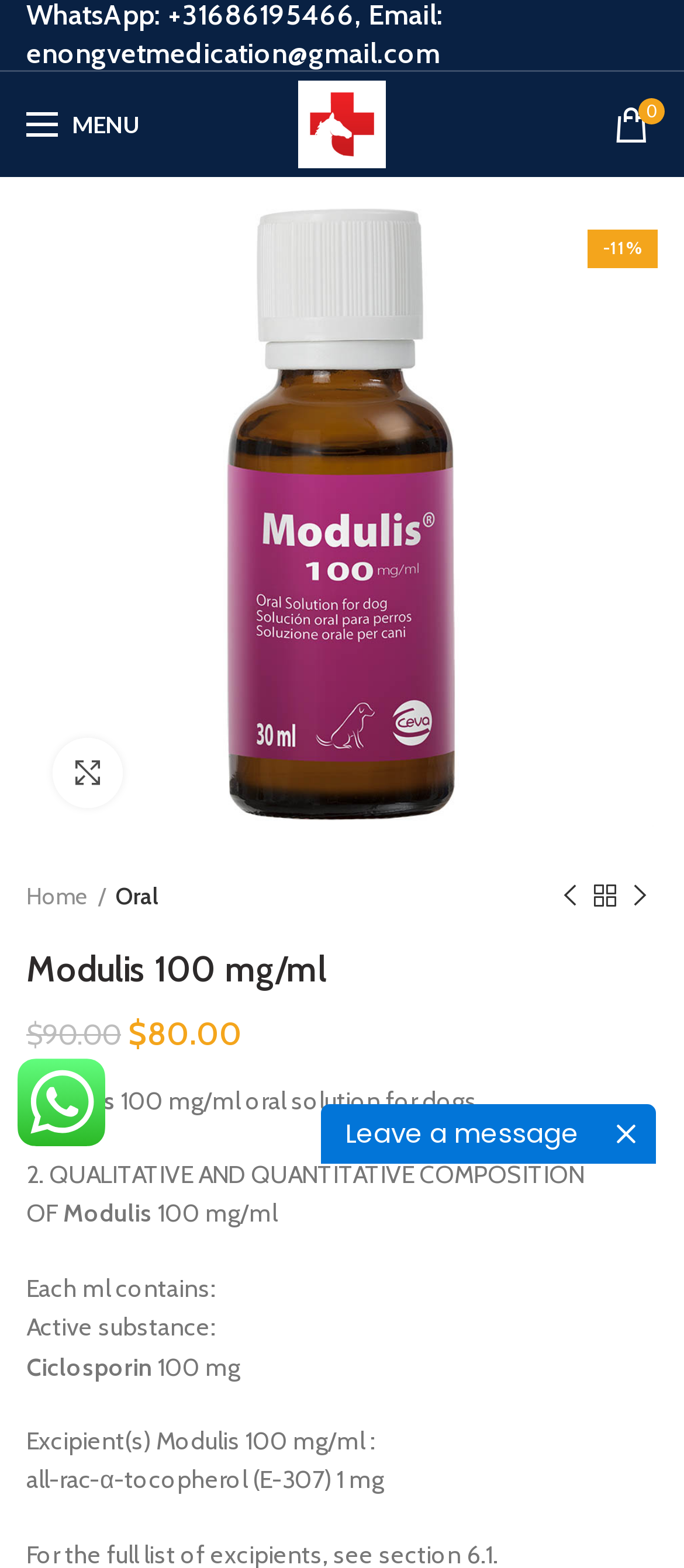Provide a brief response using a word or short phrase to this question:
What is the excipient in the product?

all-rac-α-tocopherol (E-307)